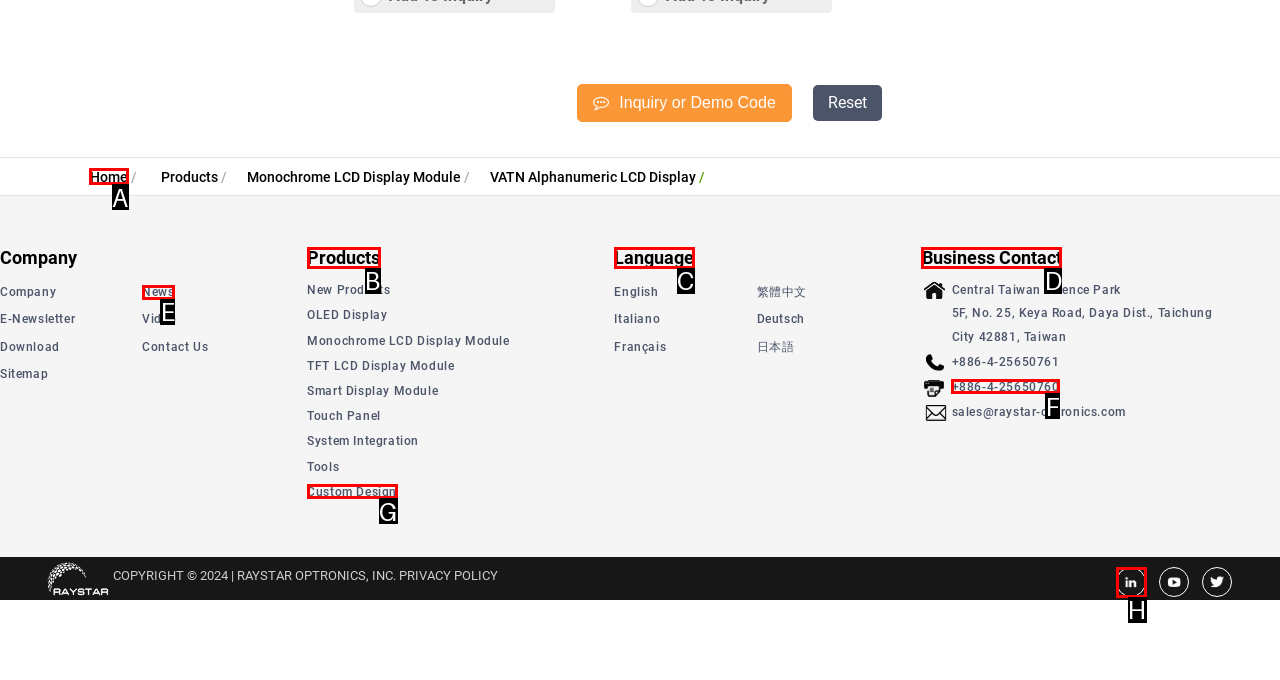Determine which HTML element to click to execute the following task: Go to Home page Answer with the letter of the selected option.

A